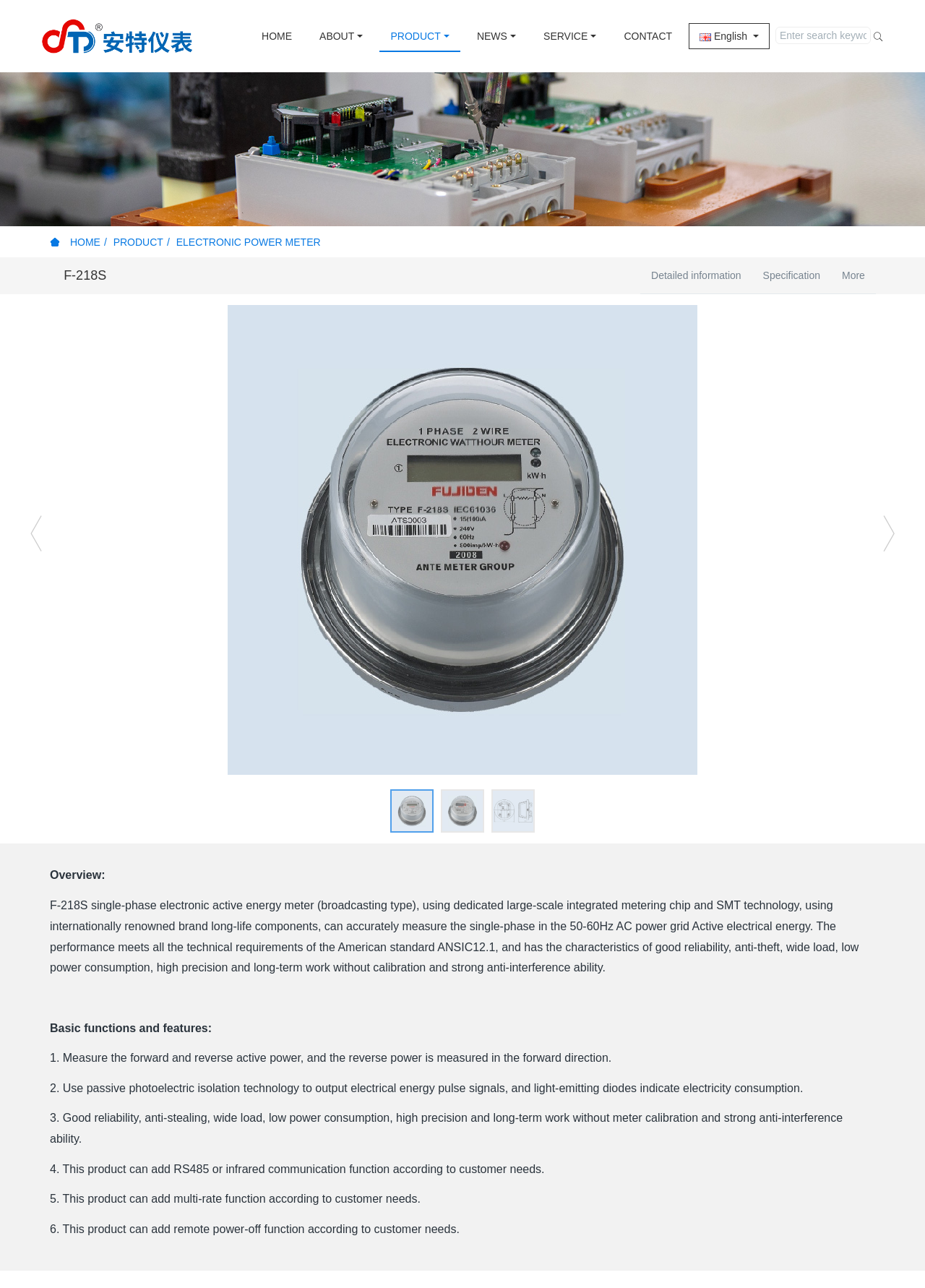What is the company name on the top left?
Use the screenshot to answer the question with a single word or phrase.

Ante Meter Group Co., Ltd.